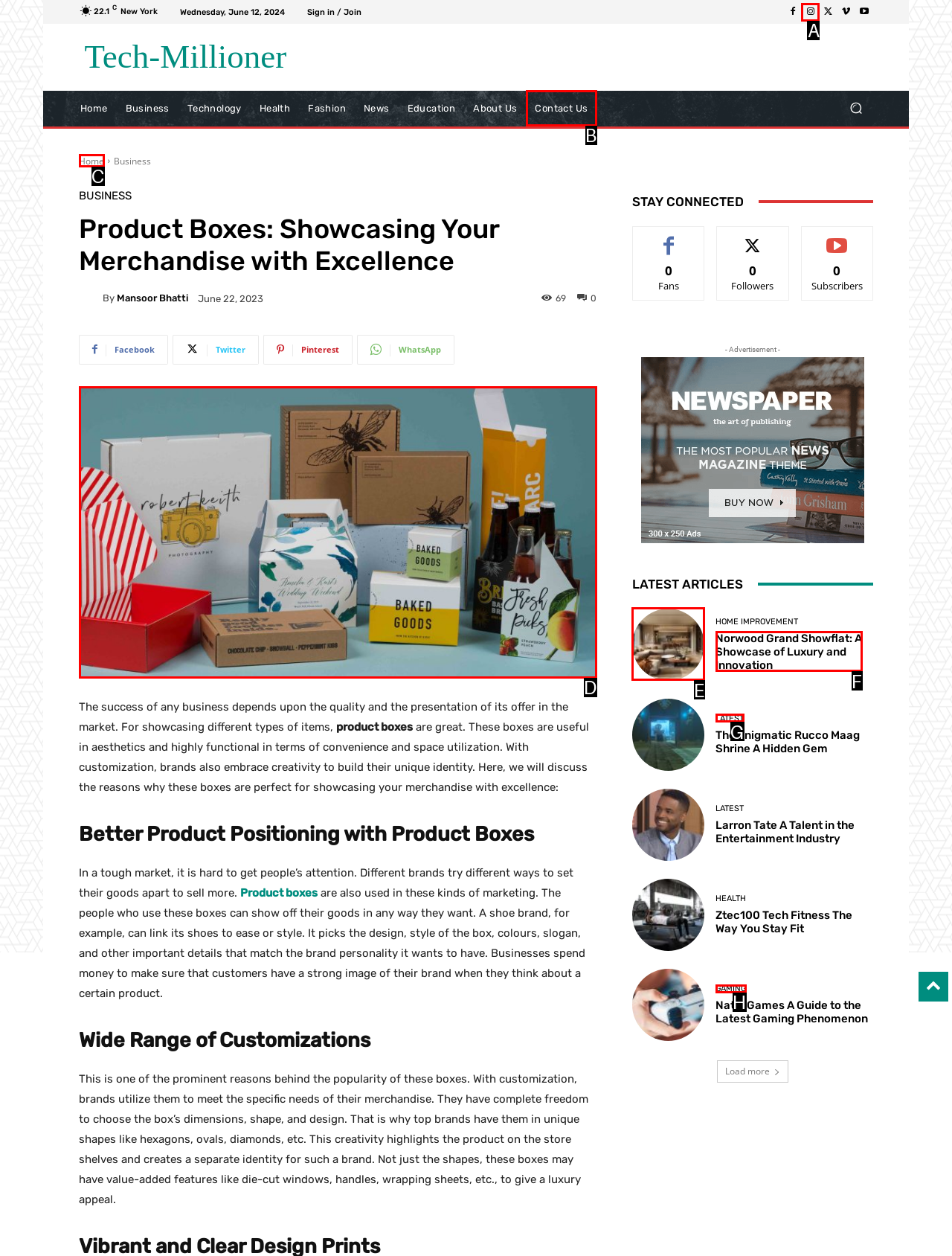Tell me which element should be clicked to achieve the following objective: Read the article 'Norwood Grand Showflat: A Showcase of Luxury and Innovation'
Reply with the letter of the correct option from the displayed choices.

E